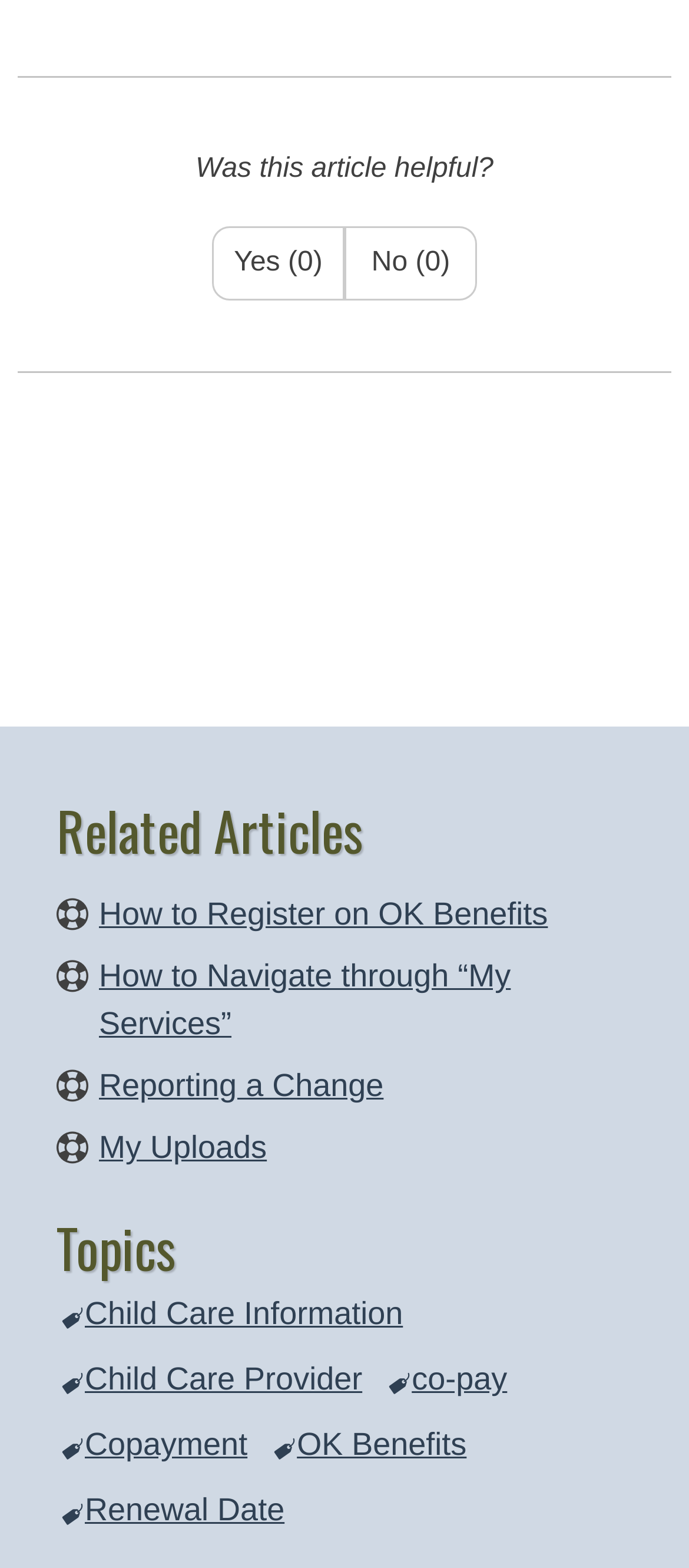Please specify the bounding box coordinates of the clickable region to carry out the following instruction: "Click 'My Uploads'". The coordinates should be four float numbers between 0 and 1, in the format [left, top, right, bottom].

[0.144, 0.721, 0.387, 0.743]